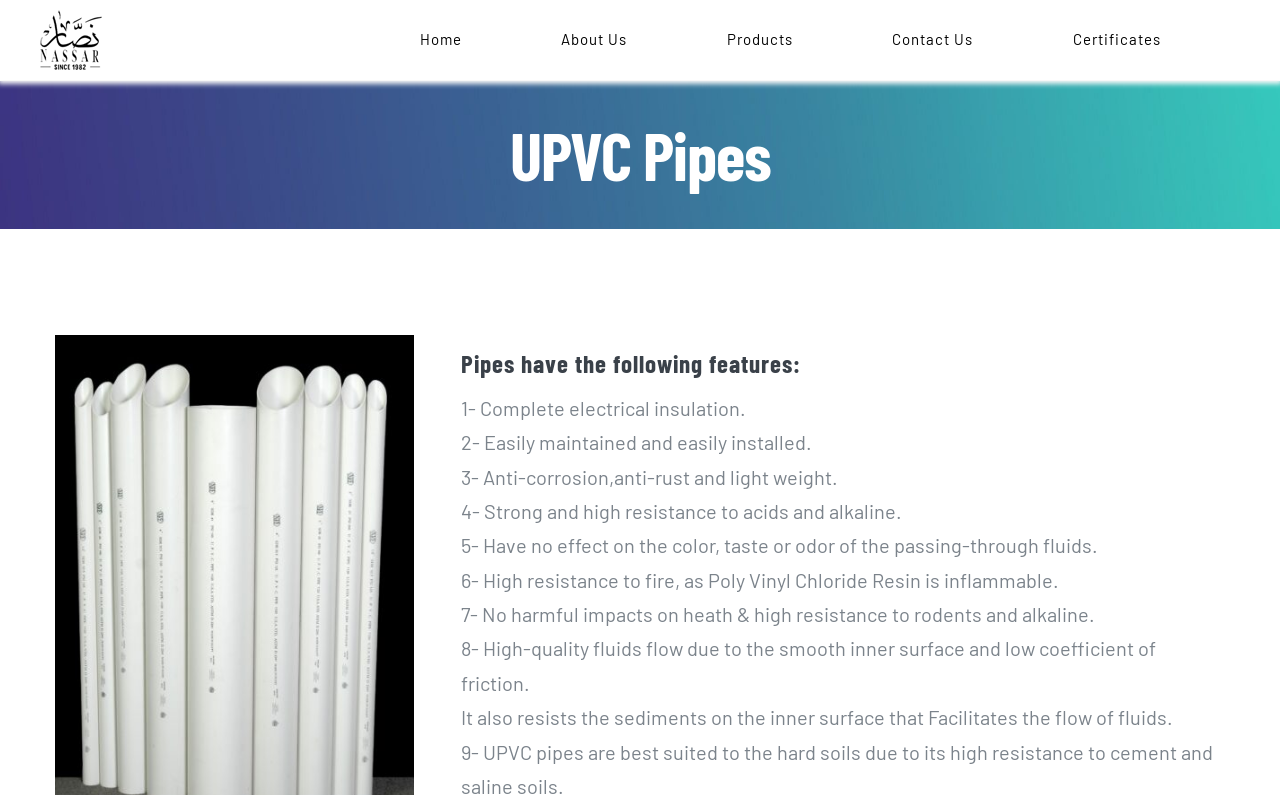Respond with a single word or short phrase to the following question: 
What is the benefit of the smooth inner surface of UPVC pipes?

High-quality fluid flow